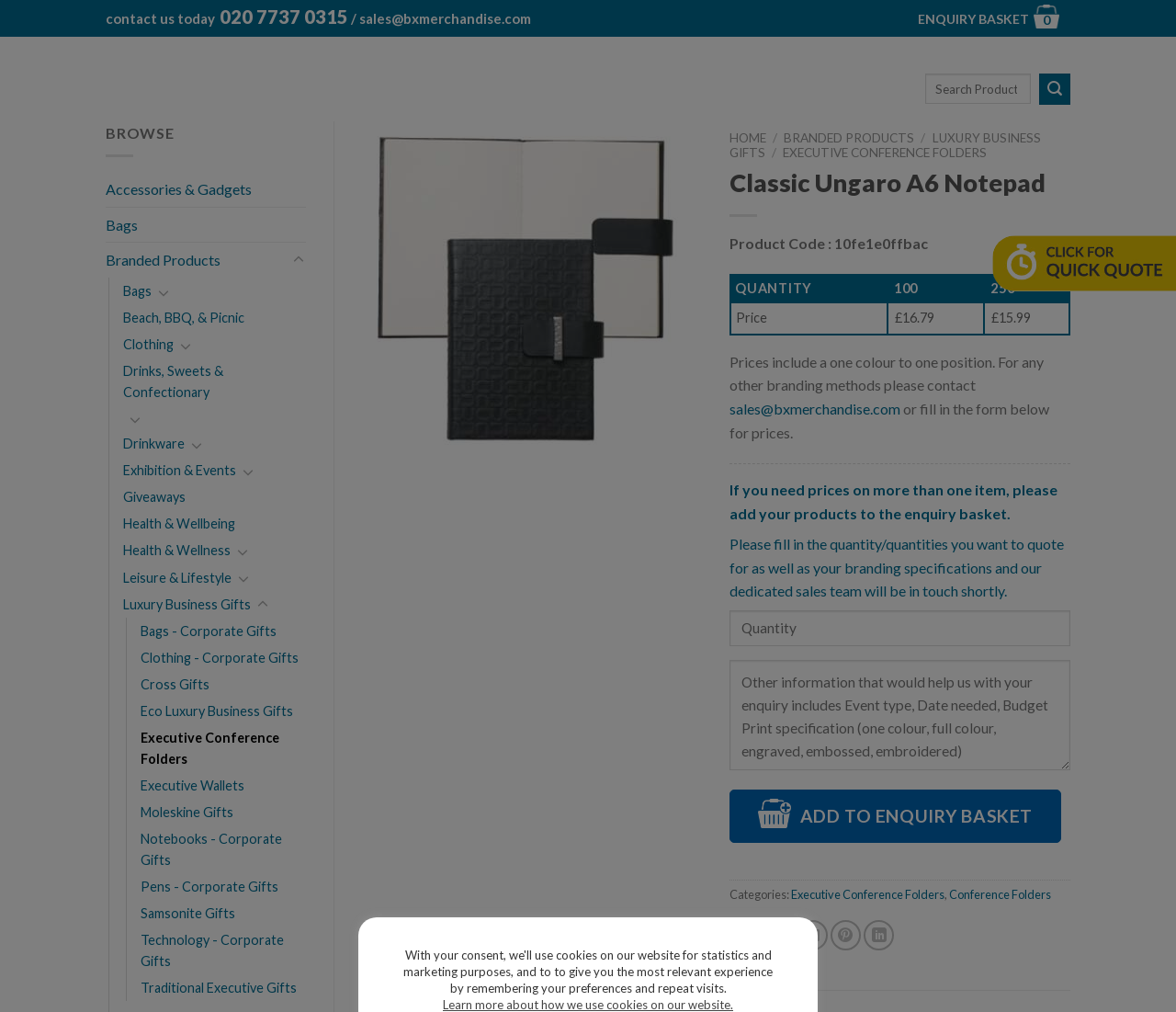Find the bounding box coordinates of the area that needs to be clicked in order to achieve the following instruction: "View executive conference folders". The coordinates should be specified as four float numbers between 0 and 1, i.e., [left, top, right, bottom].

[0.666, 0.144, 0.839, 0.158]